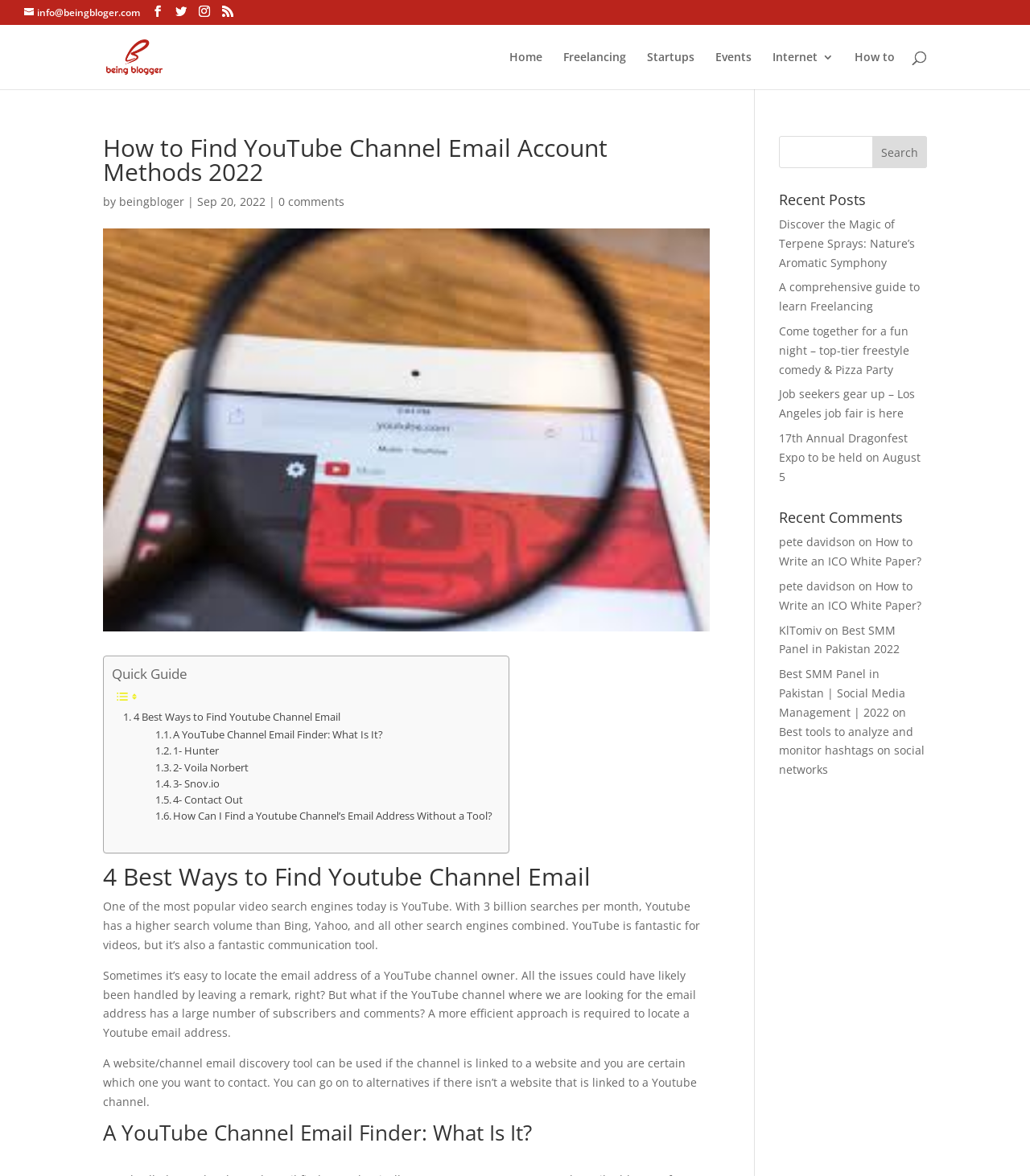Bounding box coordinates must be specified in the format (top-left x, top-left y, bottom-right x, bottom-right y). All values should be floating point numbers between 0 and 1. What are the bounding box coordinates of the UI element described as: name="s" placeholder="Search …" title="Search for:"

[0.157, 0.021, 0.877, 0.022]